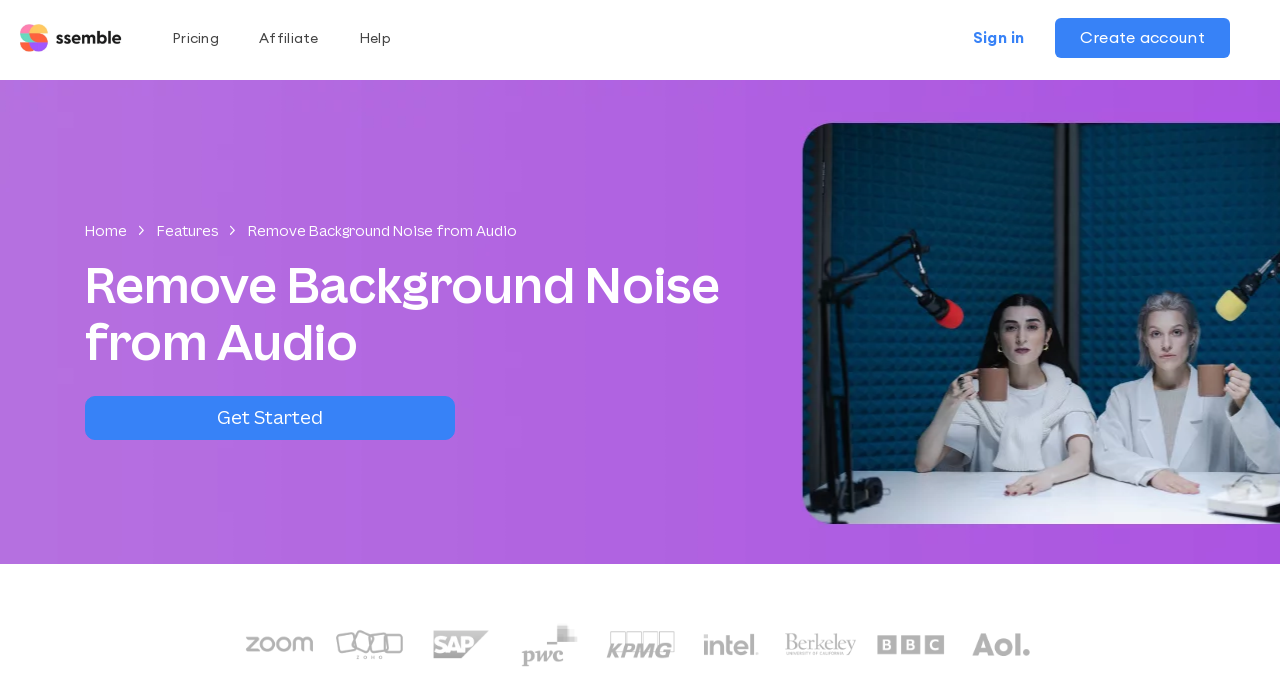What is the purpose of the 'Get Started' button?
Ensure your answer is thorough and detailed.

The 'Get Started' button is a call-to-action button, and it is located below the heading 'Remove Background Noise from Audio'. This suggests that the button is related to removing background noise from audio, and clicking it will likely start the process.